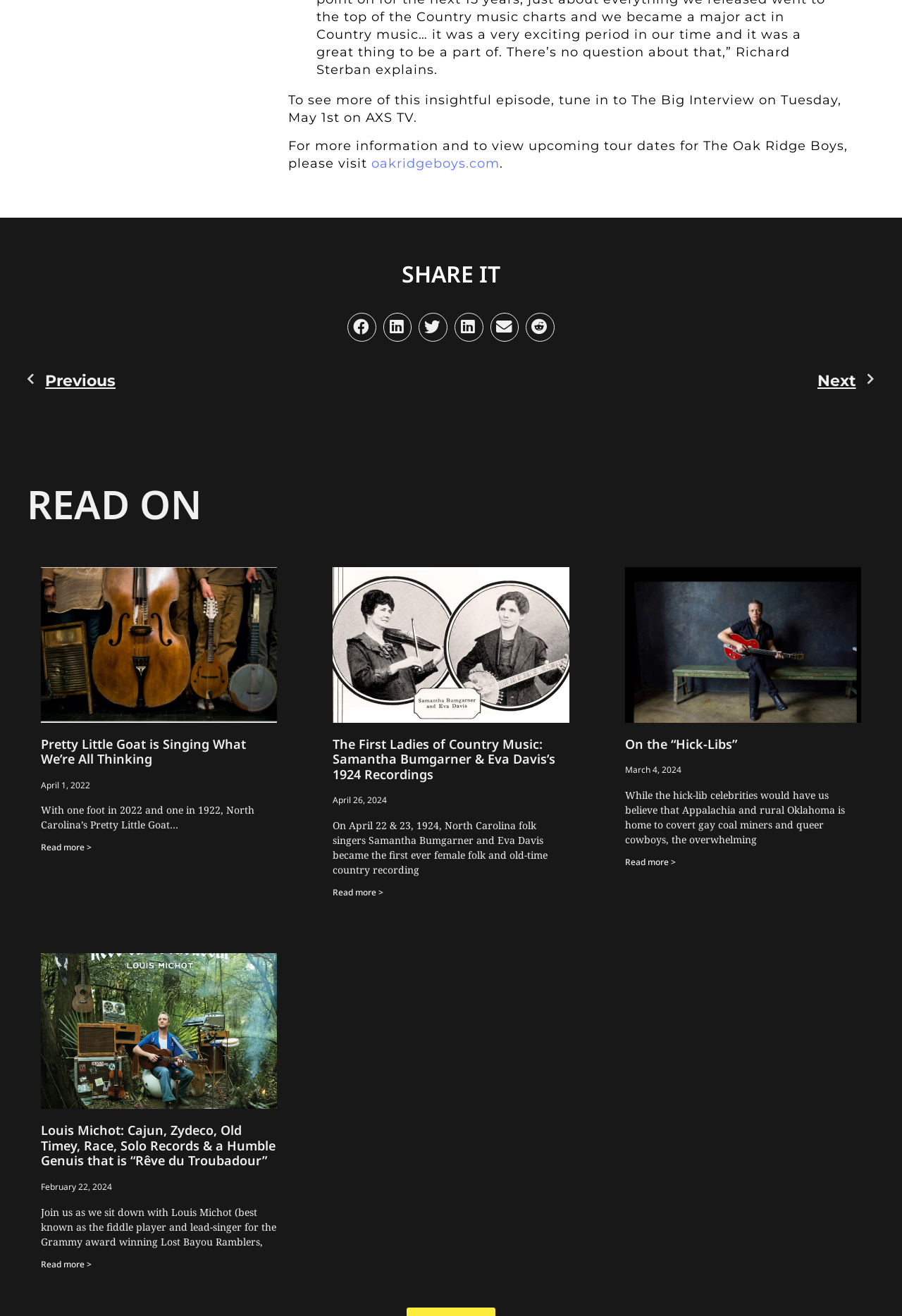Identify the bounding box for the described UI element. Provide the coordinates in (top-left x, top-left y, bottom-right x, bottom-right y) format with values ranging from 0 to 1: aria-label="Share on email"

[0.544, 0.238, 0.575, 0.259]